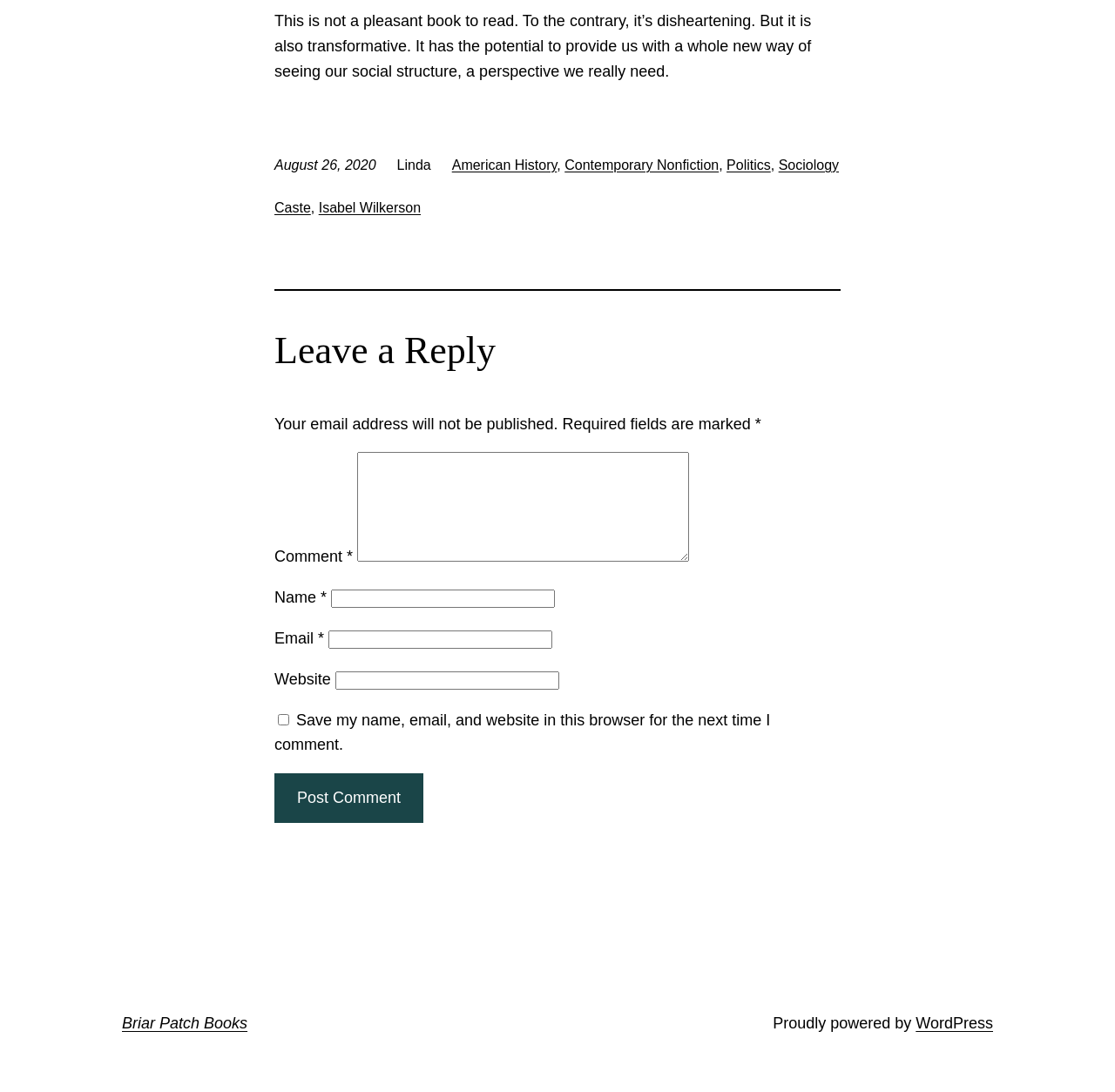Identify the bounding box coordinates for the UI element that matches this description: "parent_node: Comment * name="comment"".

[0.32, 0.414, 0.62, 0.515]